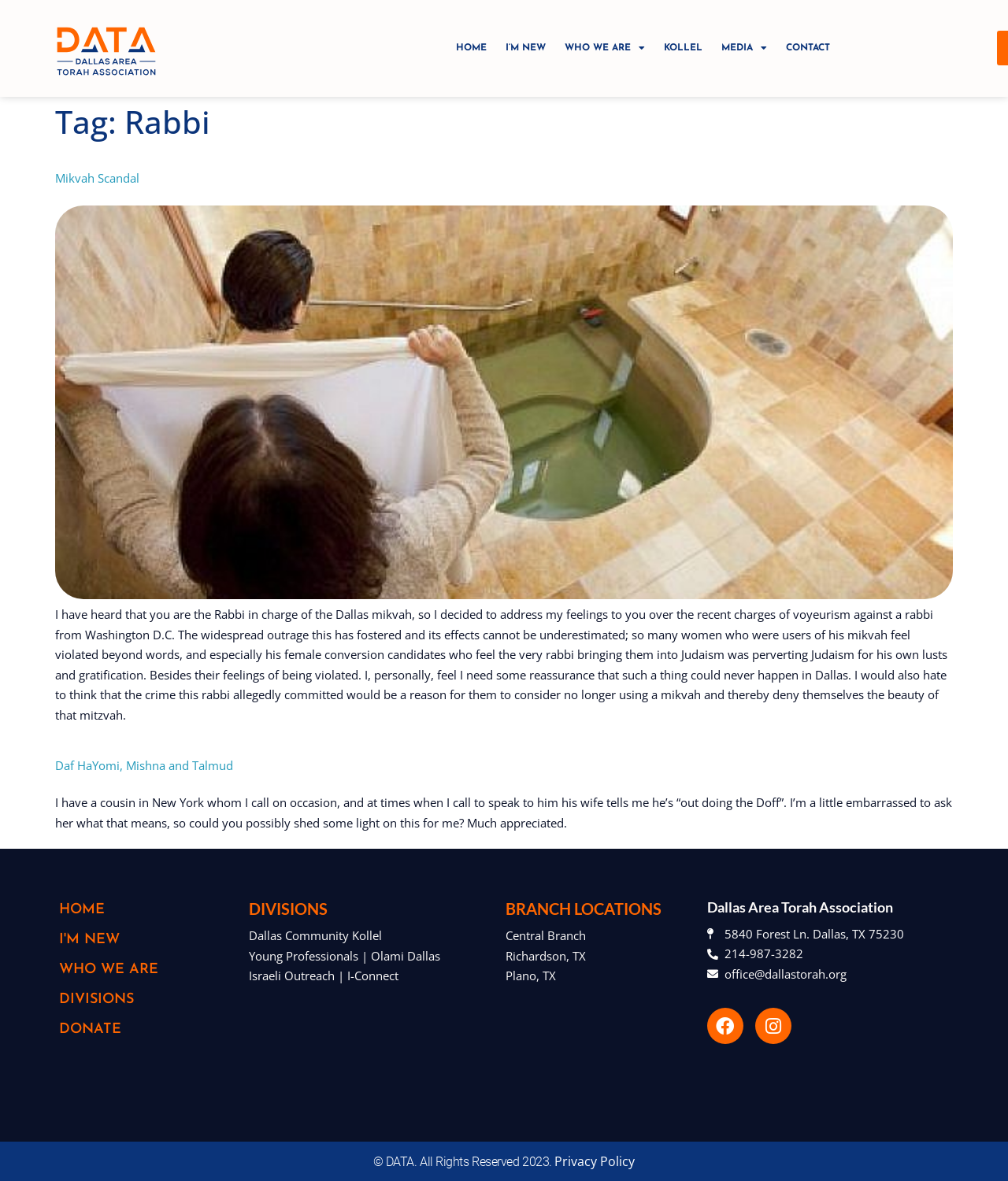What is the phone number of the organization?
From the screenshot, supply a one-word or short-phrase answer.

214-987-3282